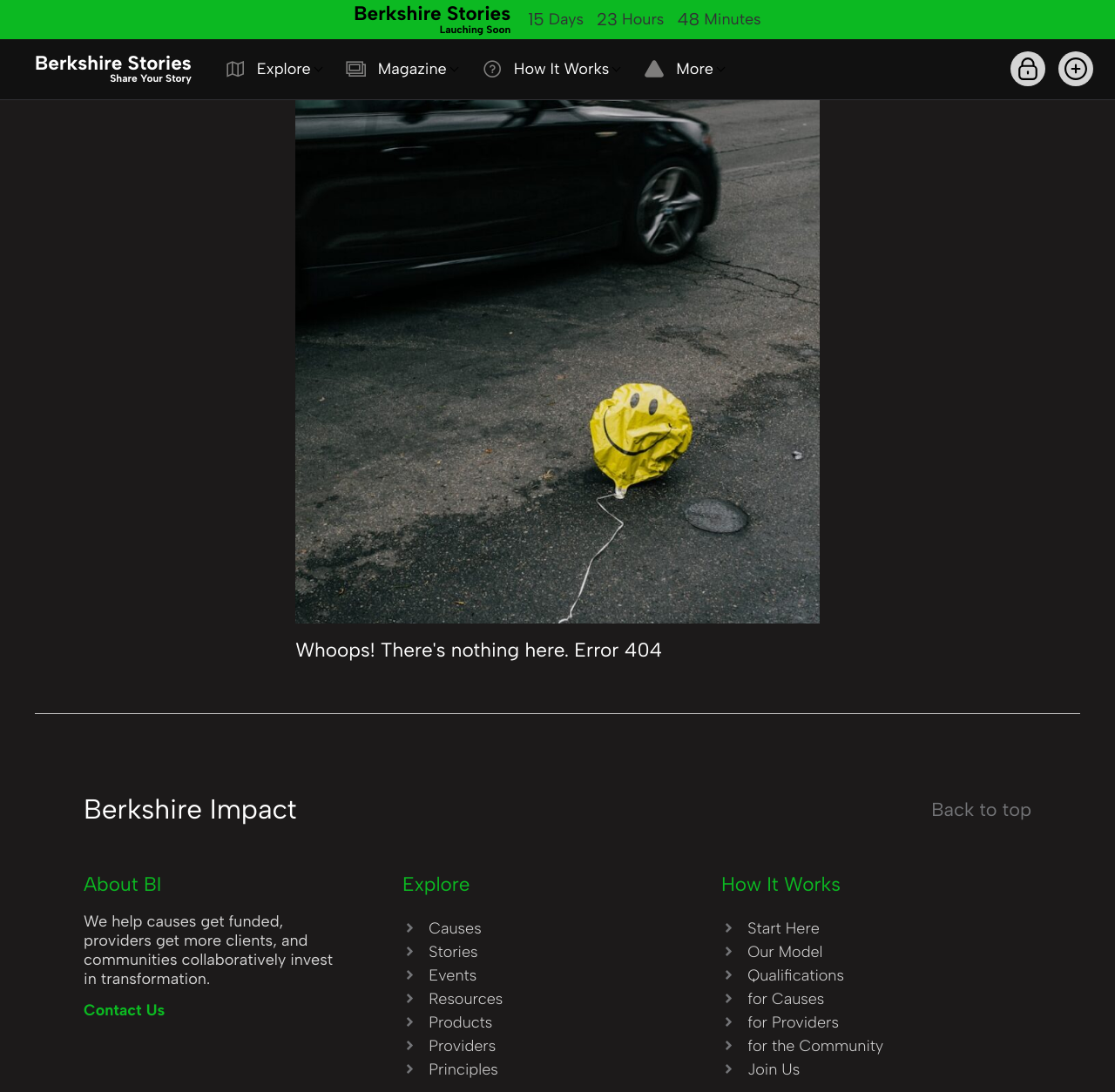What is the countdown for? Please answer the question using a single word or phrase based on the image.

Berkshire Stories Launching